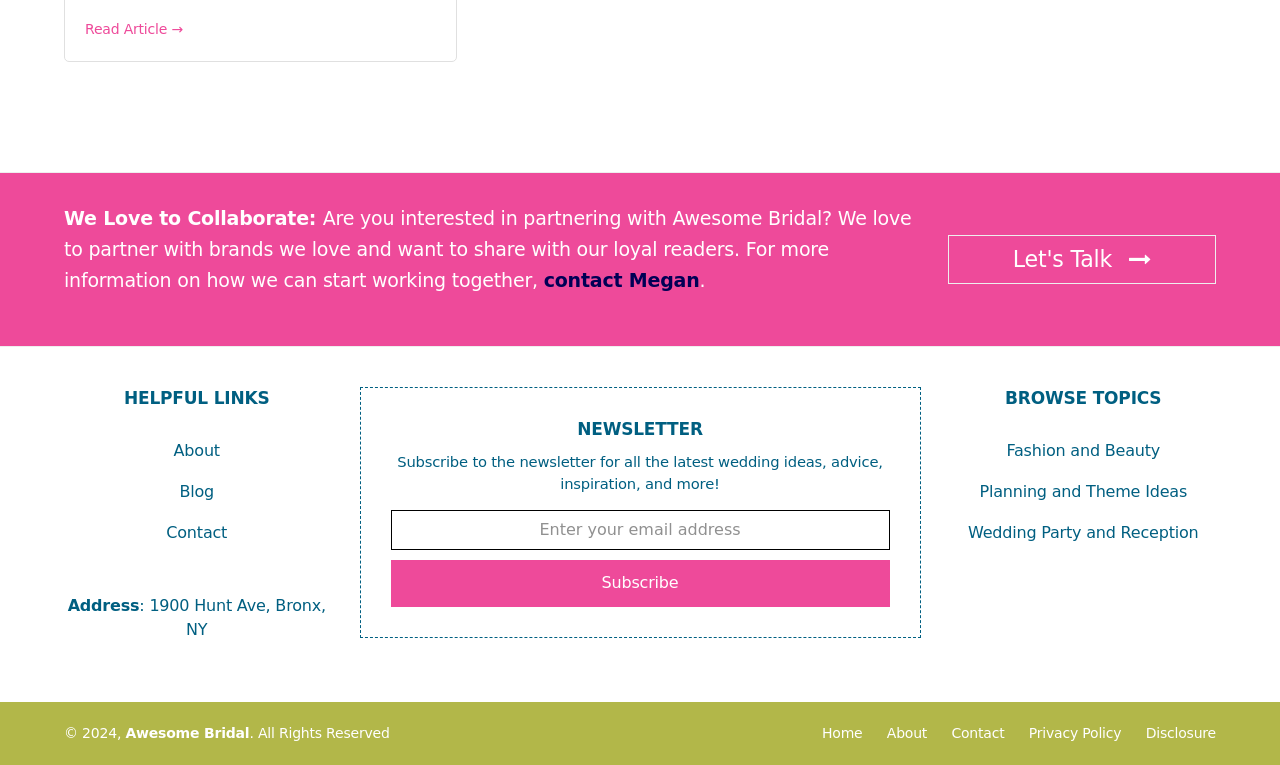Give a one-word or one-phrase response to the question: 
What is the address of Awesome Bridal?

1900 Hunt Ave, Bronx, NY